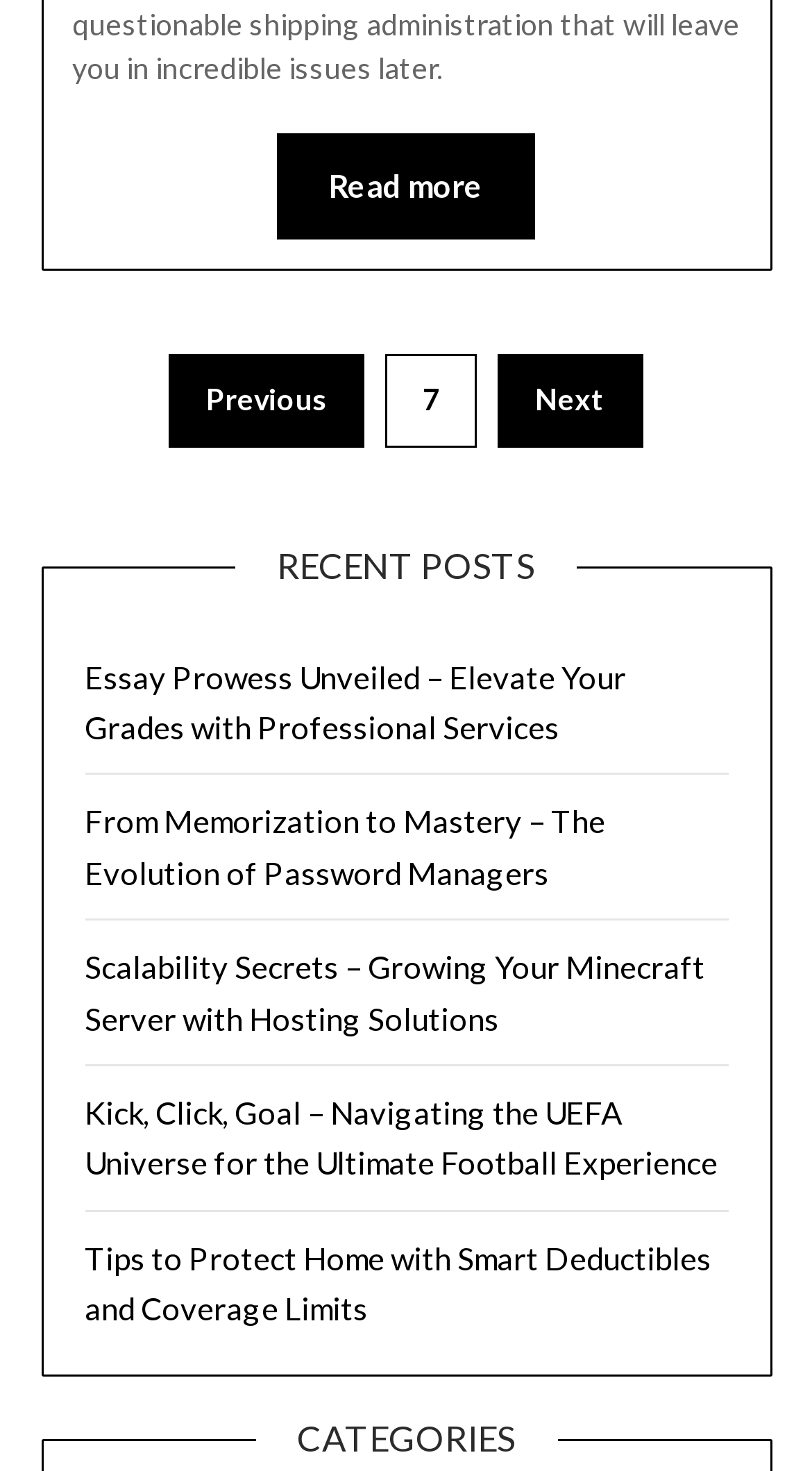How many recent posts are displayed?
Please answer the question with a single word or phrase, referencing the image.

5